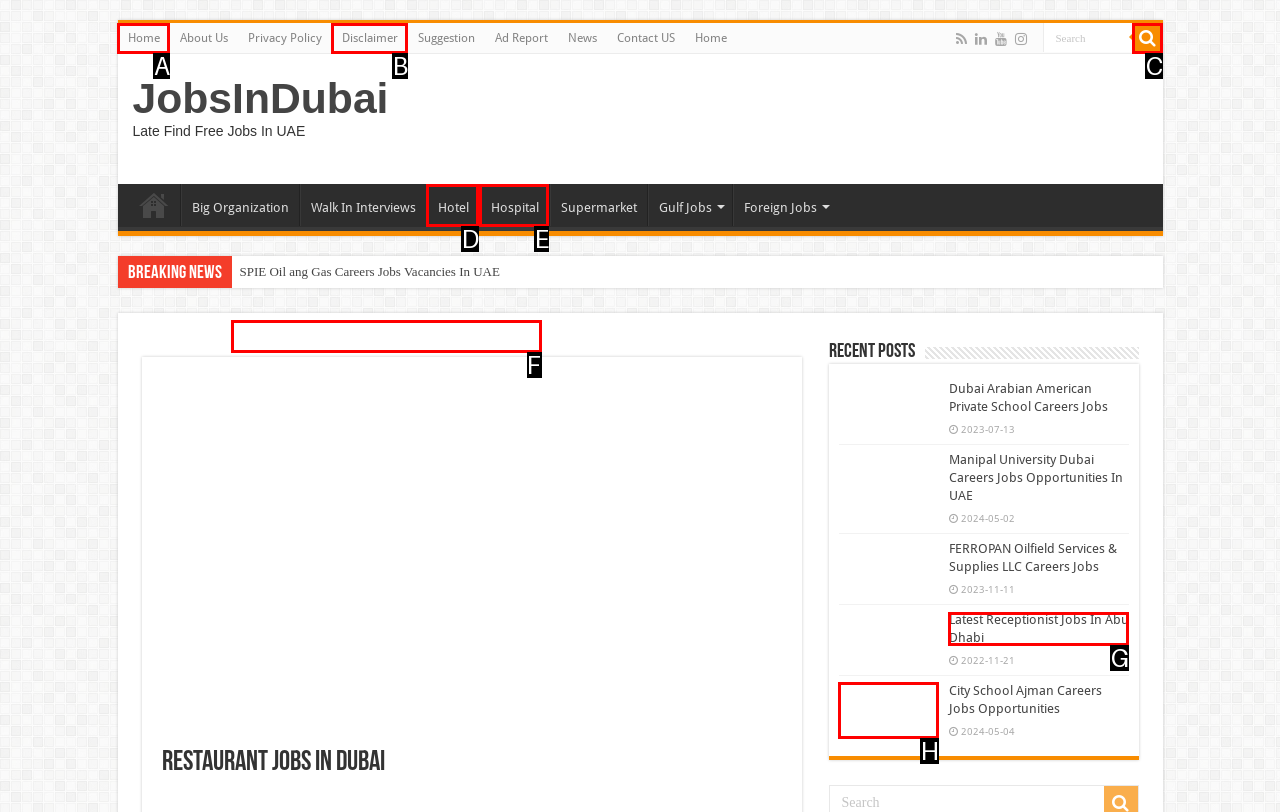Identify the option that corresponds to the description: alt="city school ajman careers Jobs" 
Provide the letter of the matching option from the available choices directly.

H